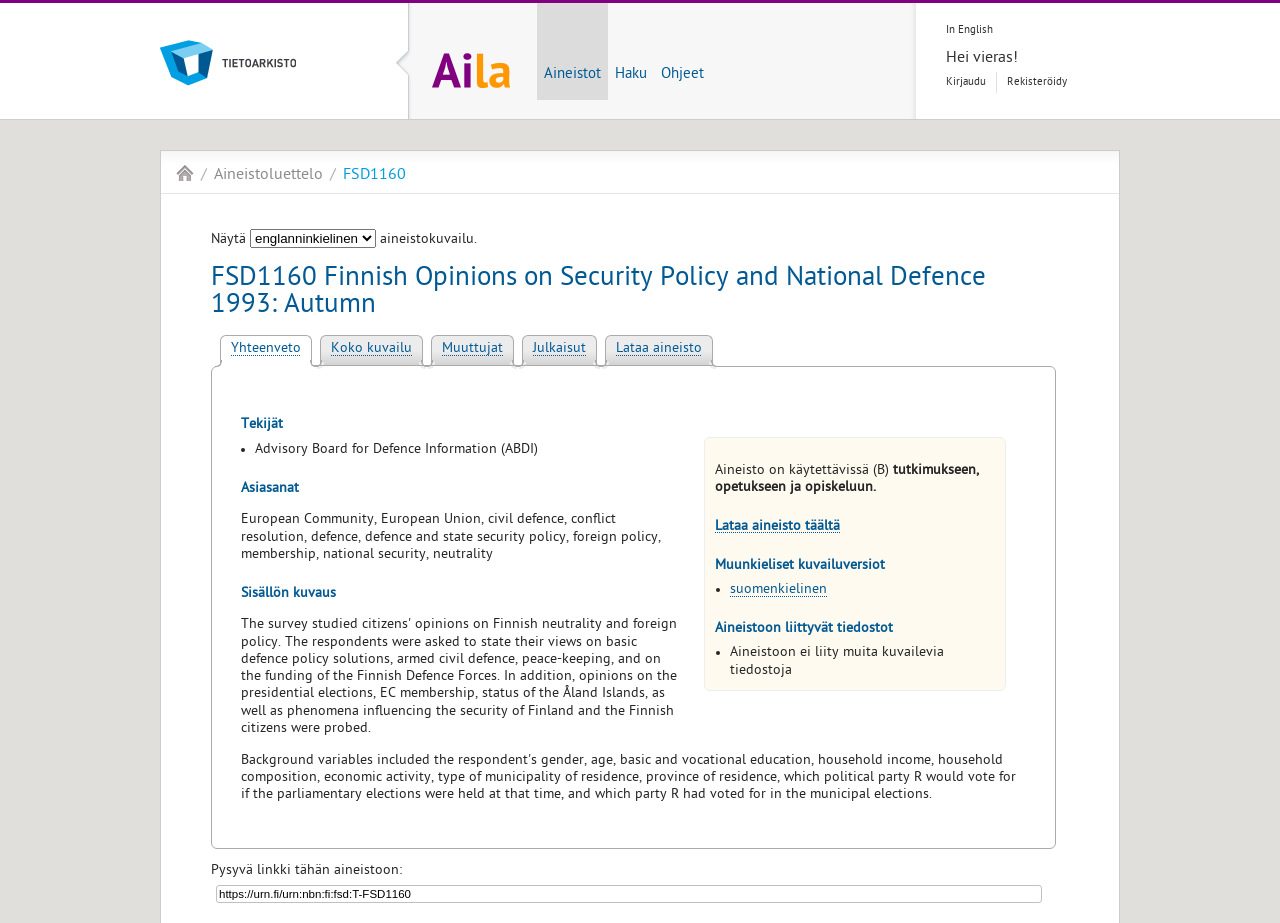What is the name of the archive?
By examining the image, provide a one-word or phrase answer.

Yhteiskuntatieteellinen tietoarkisto